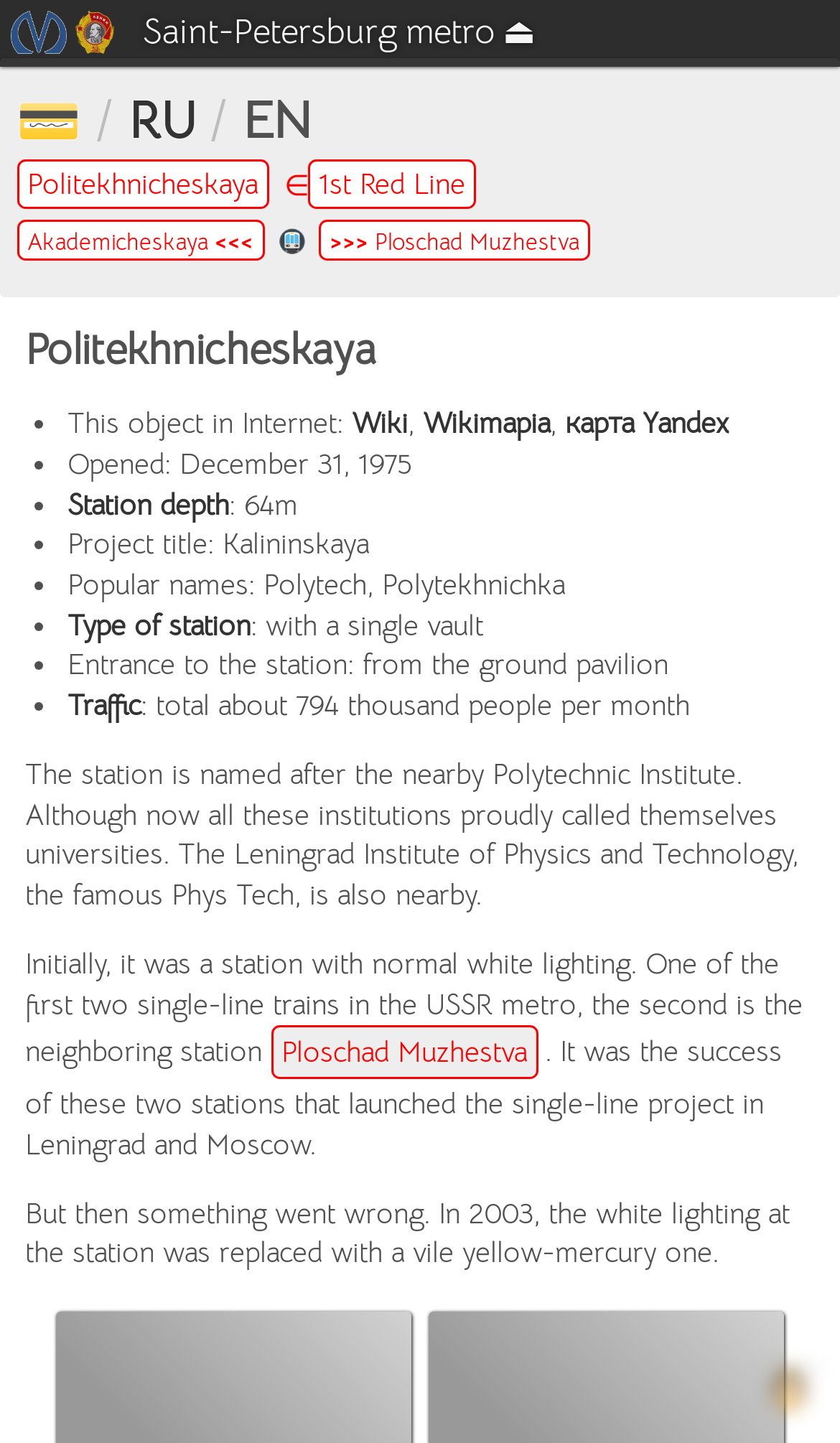Determine the bounding box coordinates for the region that must be clicked to execute the following instruction: "Read more about Wiki".

[0.418, 0.281, 0.485, 0.309]